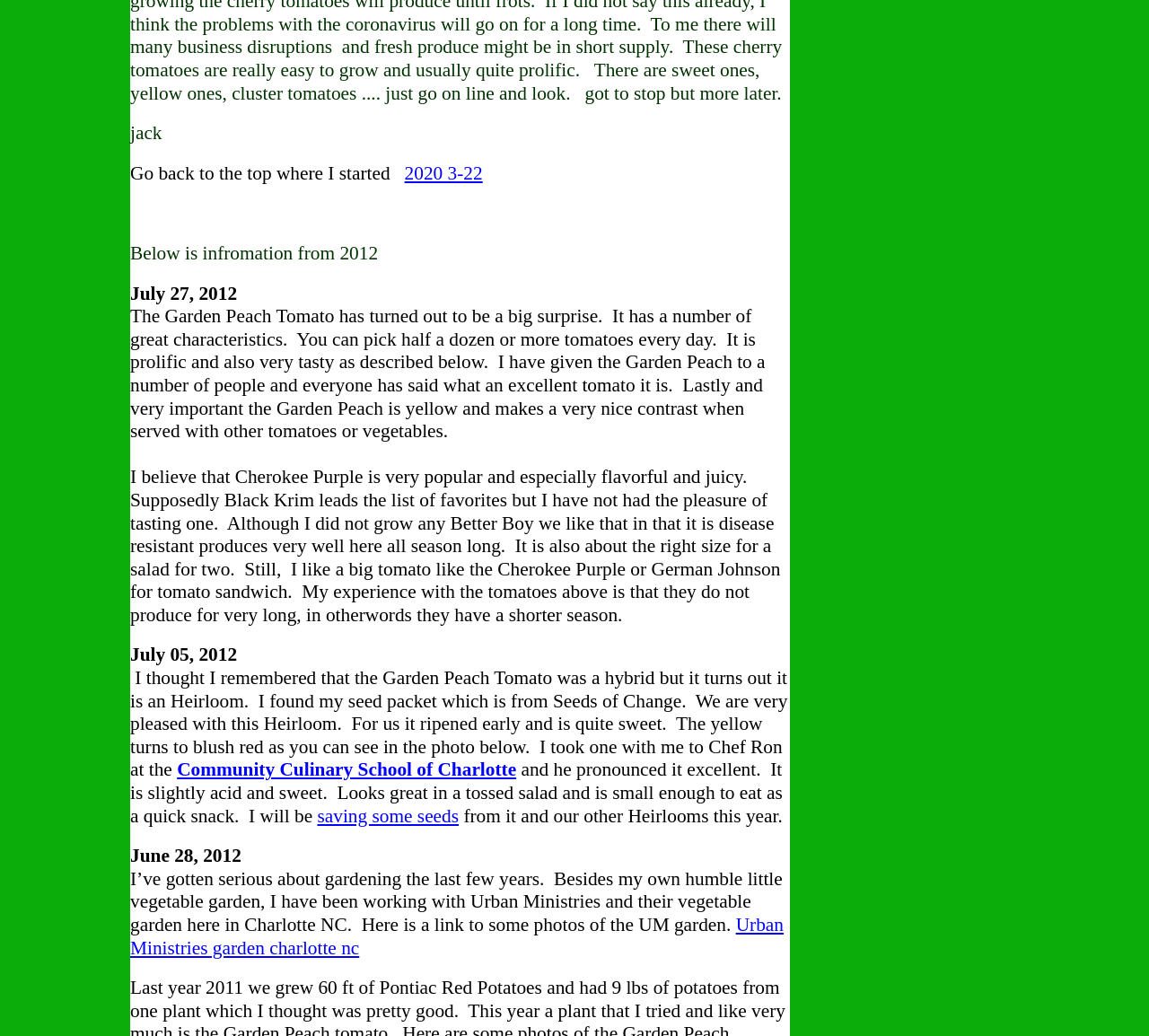Provide a one-word or short-phrase answer to the question:
What is the name of the tomato described in the text?

Garden Peach Tomato